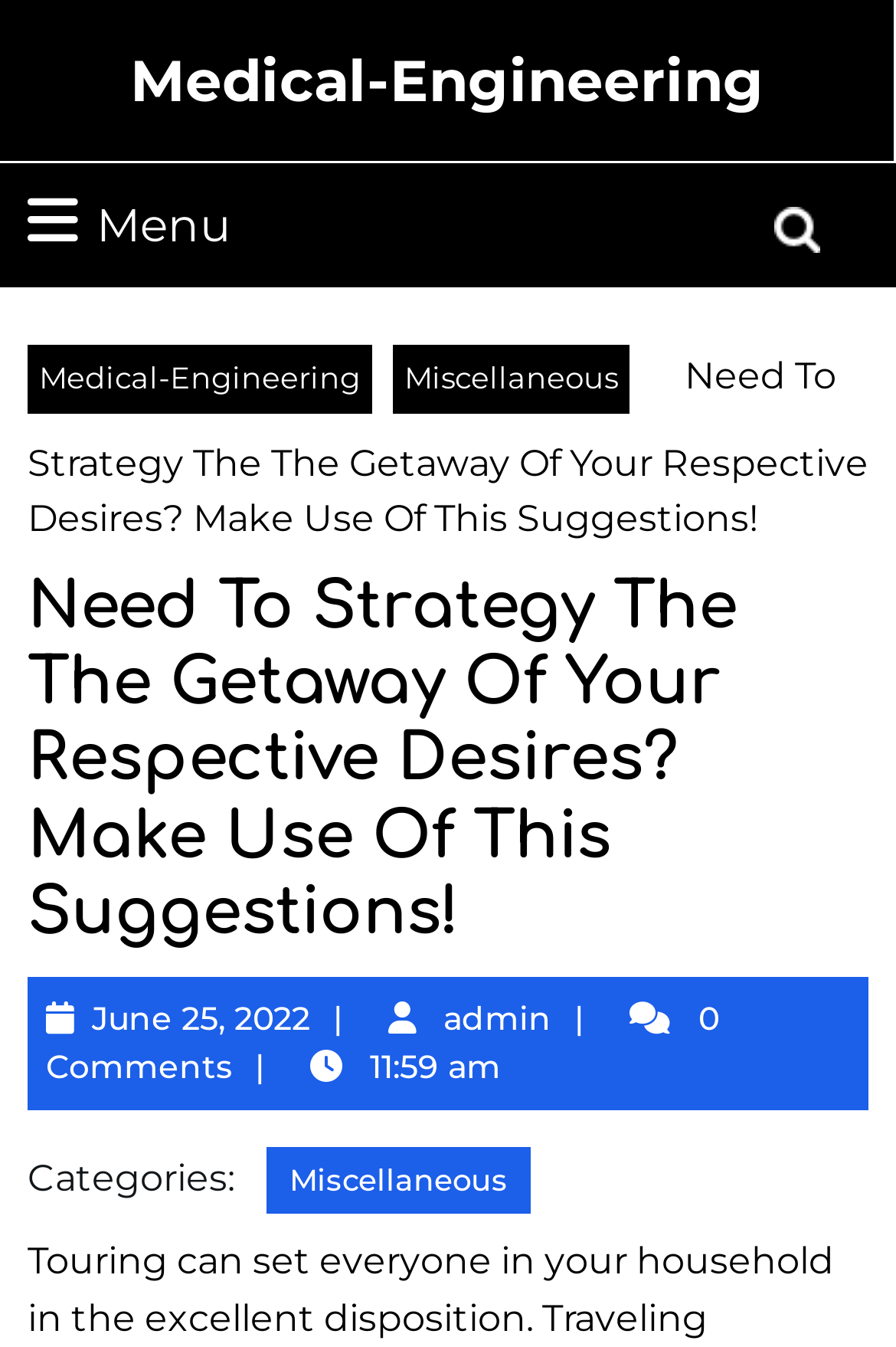Present a detailed account of what is displayed on the webpage.

The webpage appears to be a blog post or article page from the Medical-Engineering website. At the top left, there is a link to the website's homepage, labeled "Medical-Engineering". Next to it, there is a menu tab with an icon, which is not currently selected. 

On the top right, there is a search bar with a label "Search for:" and a search button. 

Below the search bar, there is a section with a heading that matches the title of the webpage, "Need To Strategy The The Getaway Of Your Respective Desires? Make Use Of This Suggestions!". This section also contains the date and time the article was posted, "June 25, 2022, 11:59 am", and the author's name, "admin". Additionally, there is a comment count, "0 Comments", and a list of categories, with one category, "Miscellaneous", linked to another page.

There are two links to the category "Miscellaneous" on the page, one in the menu section and one in the categories list.